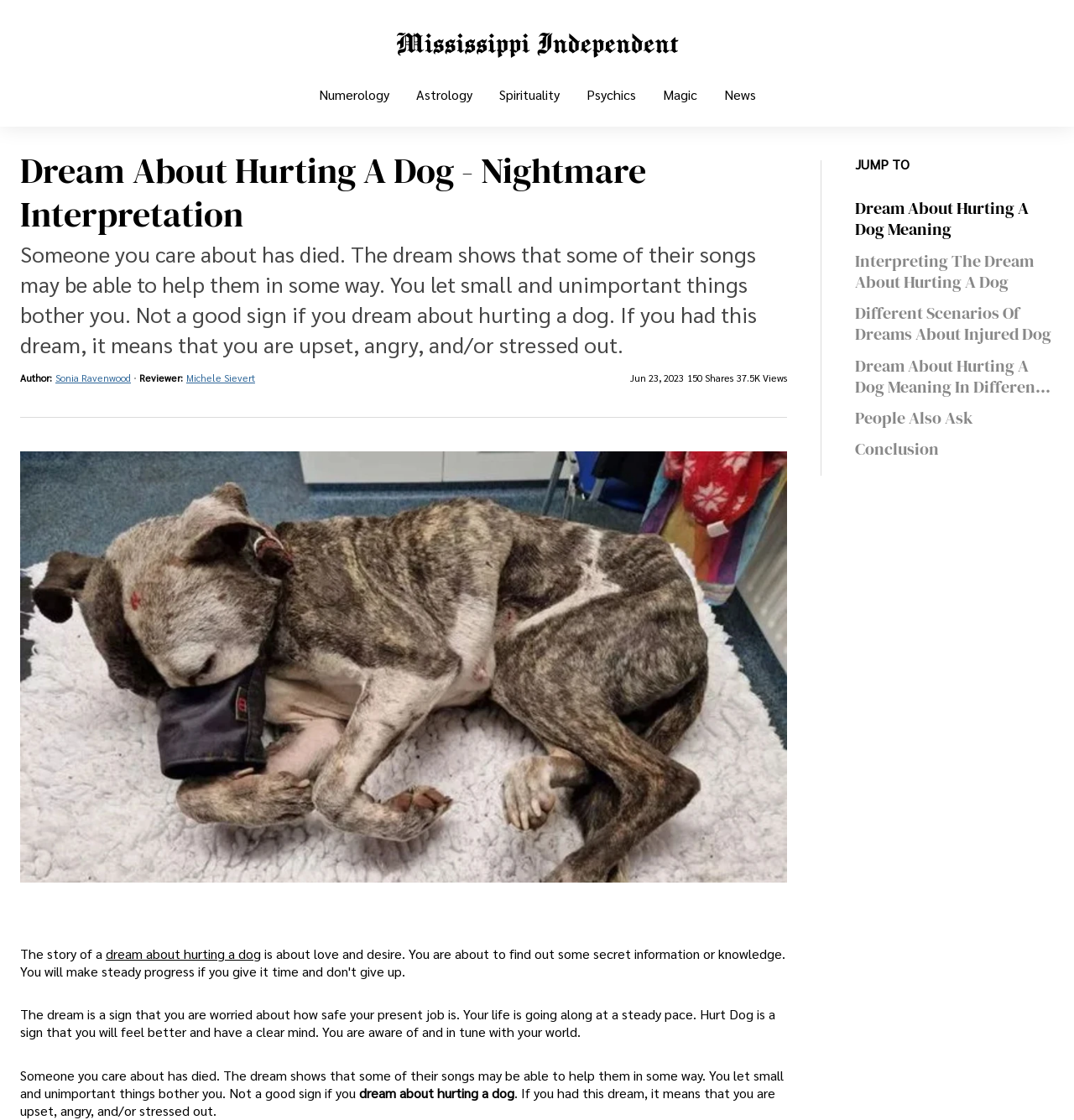Using the element description provided, determine the bounding box coordinates in the format (top-left x, top-left y, bottom-right x, bottom-right y). Ensure that all values are floating point numbers between 0 and 1. Element description: dream about hurting a dog

[0.098, 0.844, 0.243, 0.859]